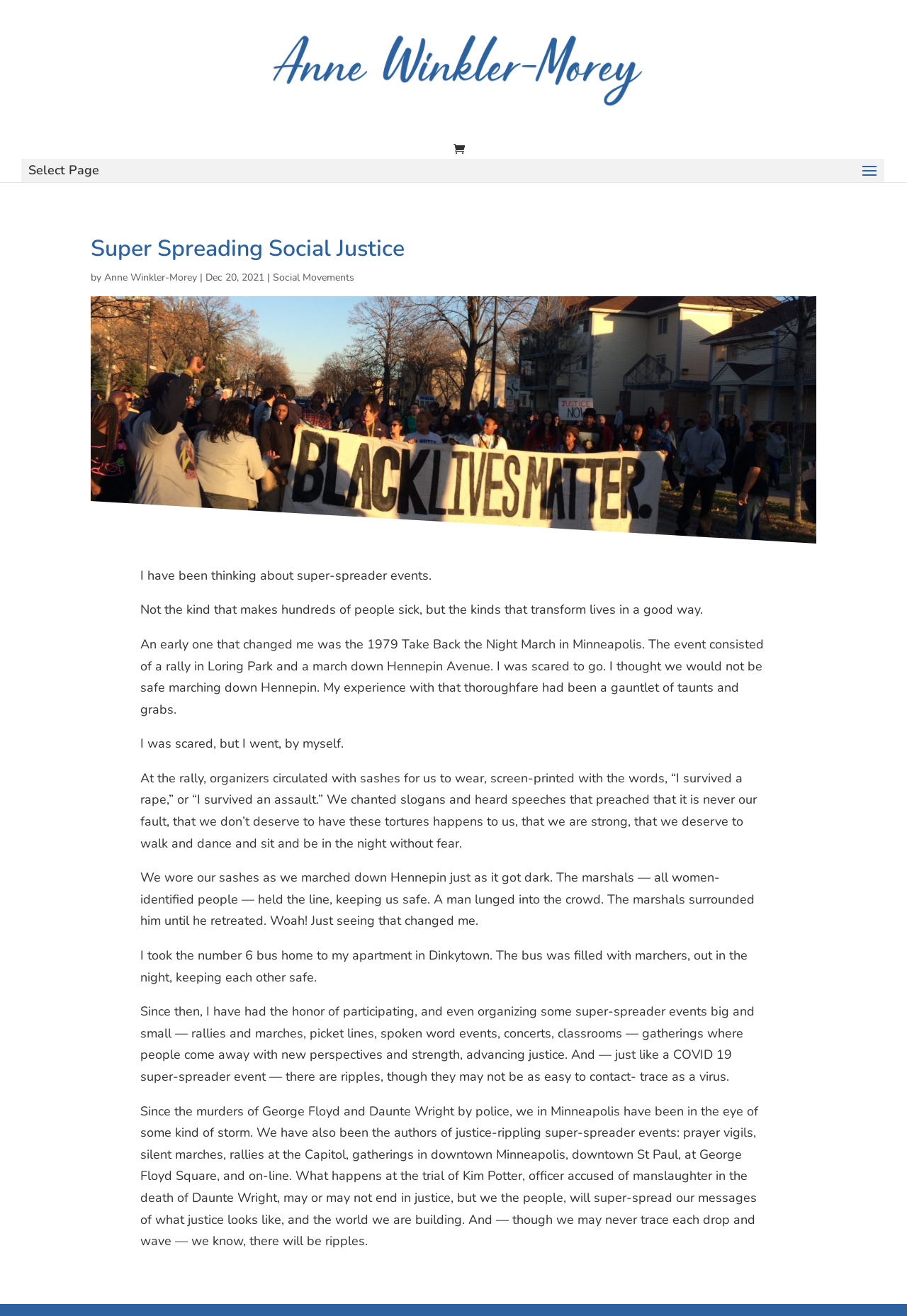Determine the main headline of the webpage and provide its text.

Super Spreading Social Justice